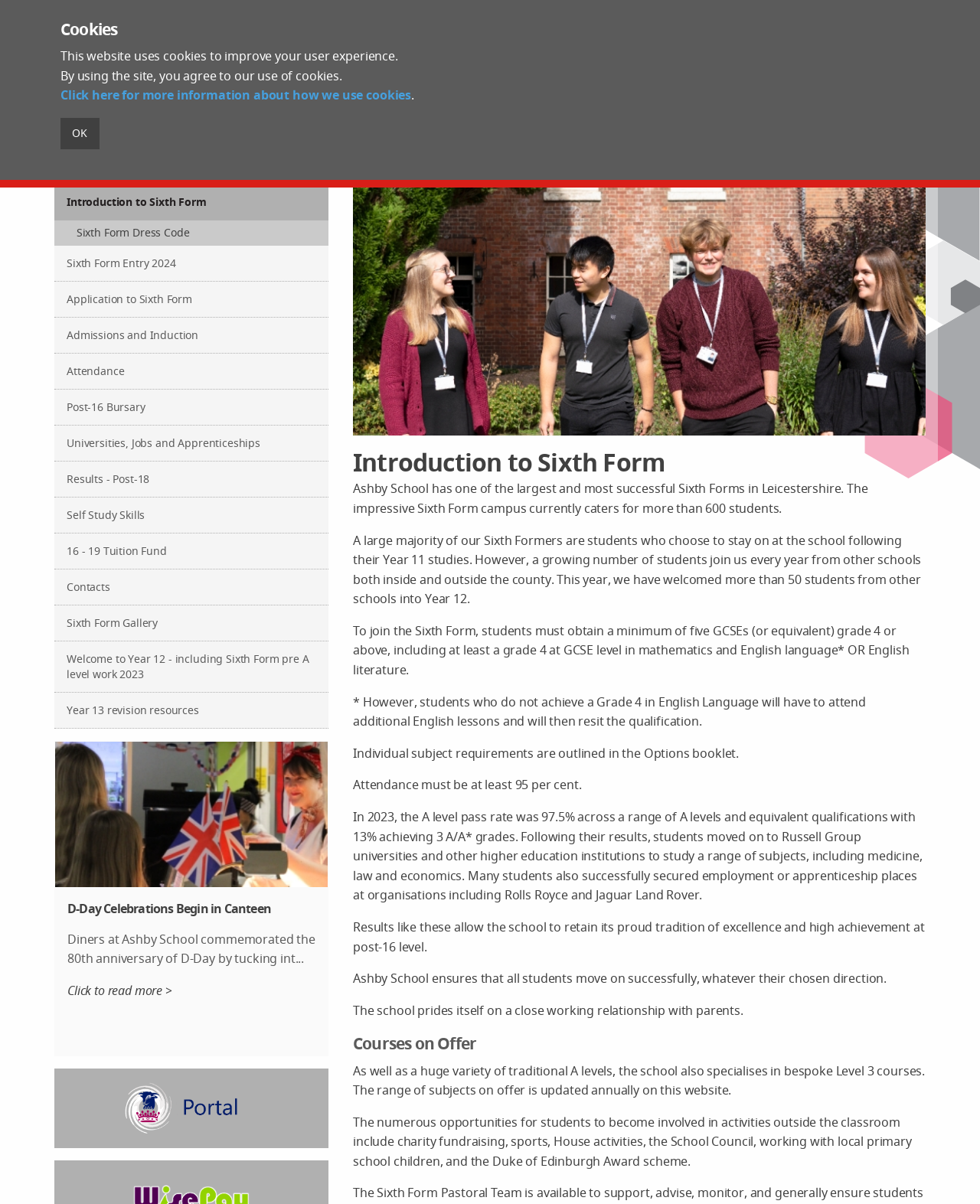Bounding box coordinates must be specified in the format (top-left x, top-left y, bottom-right x, bottom-right y). All values should be floating point numbers between 0 and 1. What are the bounding box coordinates of the UI element described as: alt="School portal"

[0.055, 0.888, 0.335, 0.954]